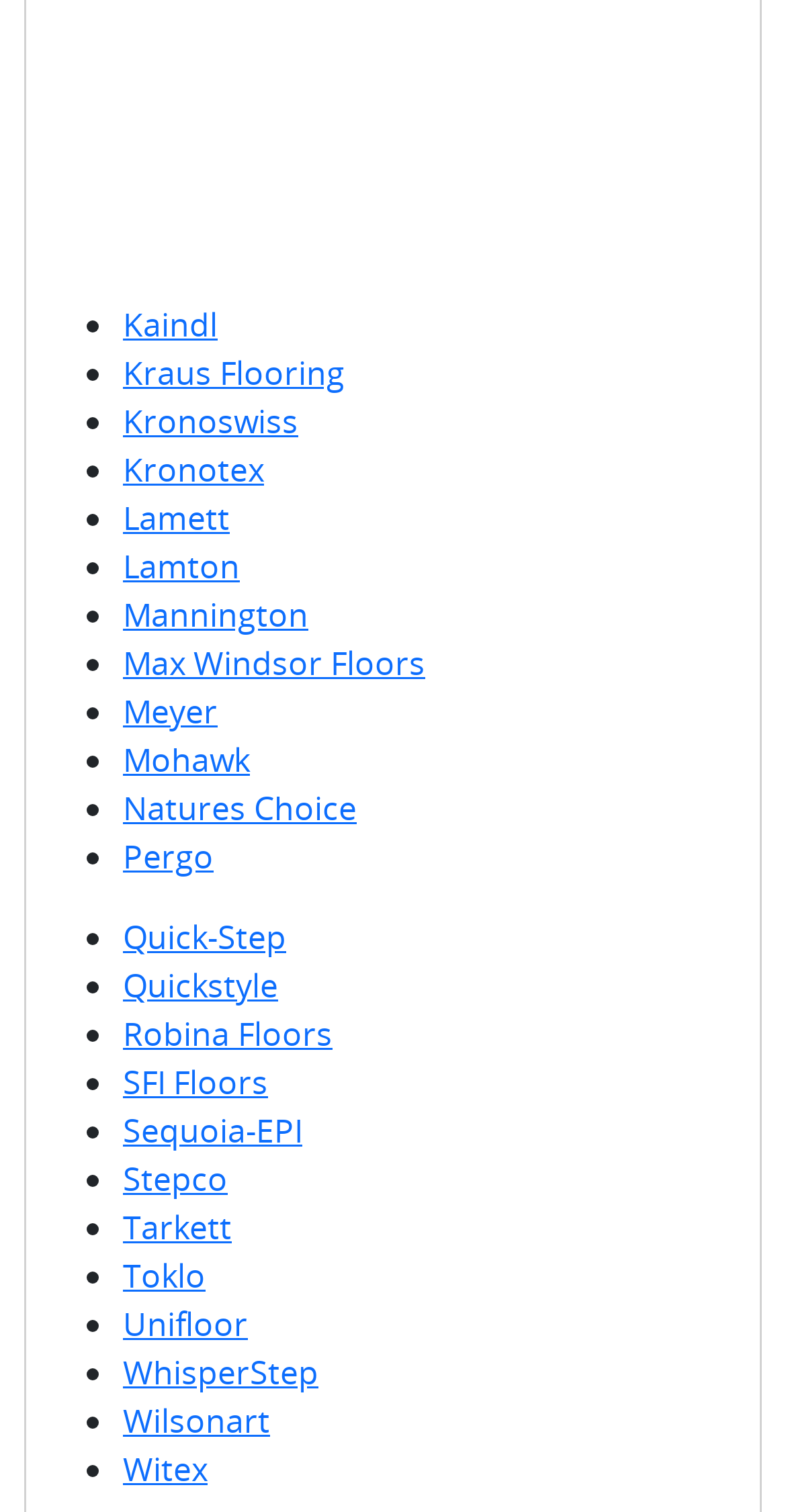Determine the bounding box coordinates in the format (top-left x, top-left y, bottom-right x, bottom-right y). Ensure all values are floating point numbers between 0 and 1. Identify the bounding box of the UI element described by: Max Windsor Floors

[0.156, 0.33, 0.521, 0.352]